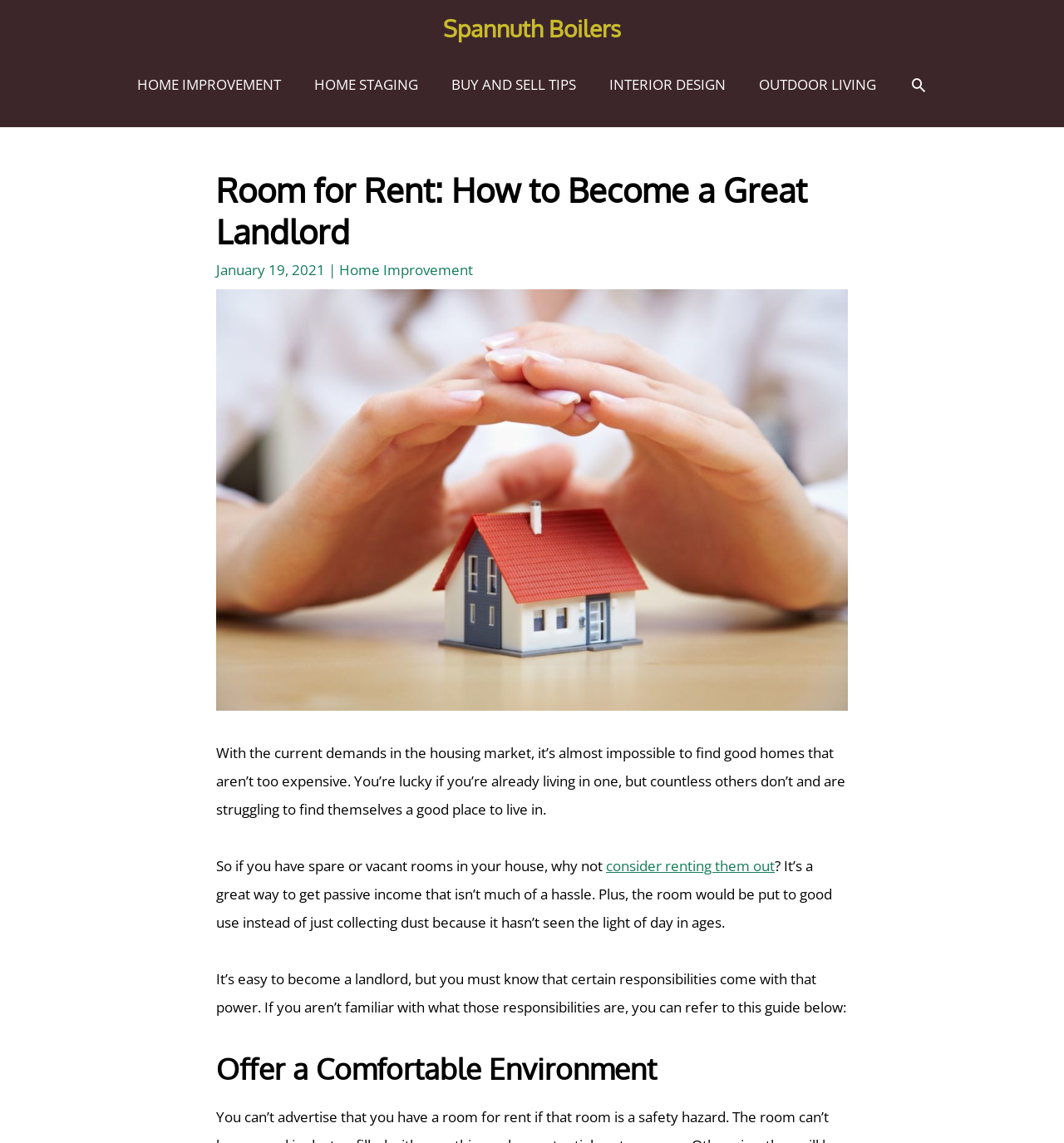Generate an in-depth caption that captures all aspects of the webpage.

This webpage is about becoming a great landlord, specifically focusing on renting out a room in one's house. At the top, there is a navigation bar with six links: "HOME IMPROVEMENT", "HOME STAGING", "BUY AND SELL TIPS", "INTERIOR DESIGN", "OUTDOOR LIVING", and a search icon link with the text "SEARCH" next to it. 

Below the navigation bar, there is a header section with a heading that reads "Room for Rent: How to Become a Great Landlord" and a subheading with the date "January 19, 2021". Next to the date, there is a link to "Home Improvement". 

The main content of the webpage starts with a paragraph of text that discusses the current housing market and the benefits of renting out spare rooms. The text is divided into four sections, with a link to "consider renting them out" in the middle. 

Following this, there is another paragraph that explains the responsibilities that come with being a landlord and introduces a guide below. 

Finally, there is a heading that reads "Offer a Comfortable Environment", which appears to be the start of the guide mentioned earlier.